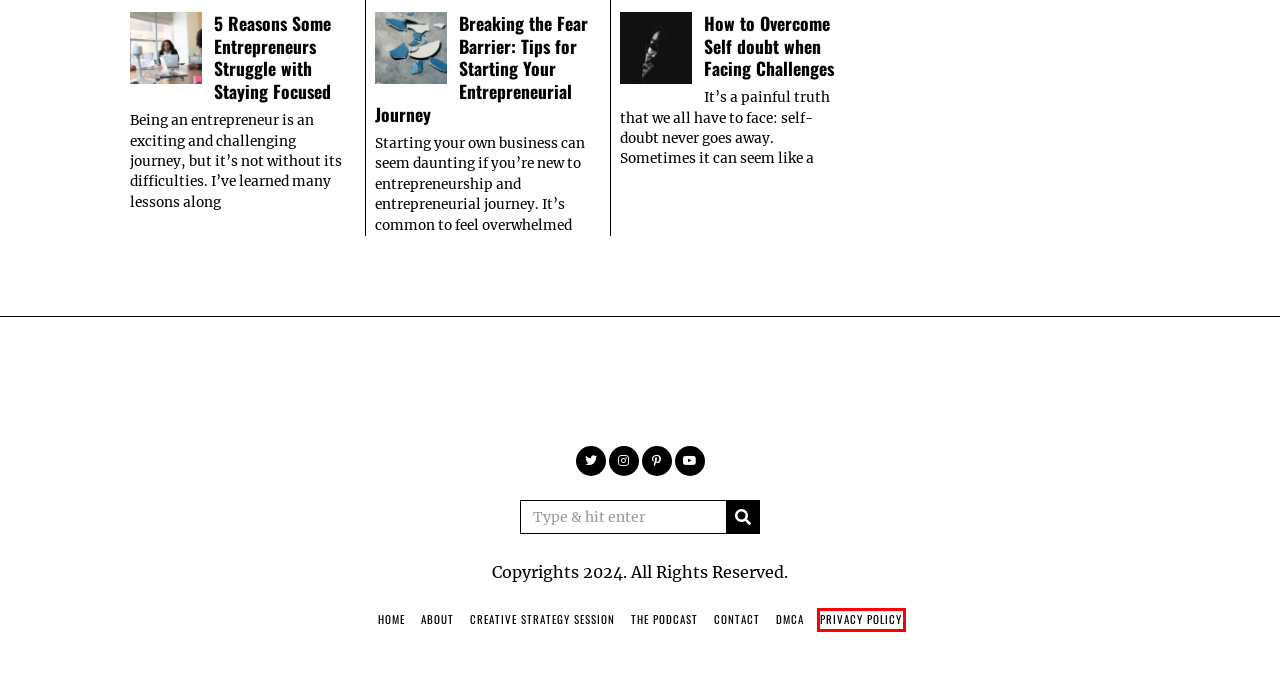Given a screenshot of a webpage with a red bounding box highlighting a UI element, choose the description that best corresponds to the new webpage after clicking the element within the red bounding box. Here are your options:
A. Keetria Garner-Chambers Entrepreneurship & Marketing Expert
B. The Entrepreneurial Journey: Essential Tips for Starting
C. Privacy Policy - Entrepreneurship, Inspiration & Mindfulness for Insightful Creatives
D. The Podcast - Entrepreneurship, Inspiration & Mindfulness for Insightful Creatives
E. 5 Reasons Some Entrepreneurs Struggle with Staying Focused
F. Creative Strategy Session - Entrepreneurship, Inspiration & Mindfulness for Insightful Creatives
G. How to Overcome Self doubt when Facing Challenges
H. DMCA - Entrepreneurship, Inspiration & Mindfulness for Insightful Creatives

C